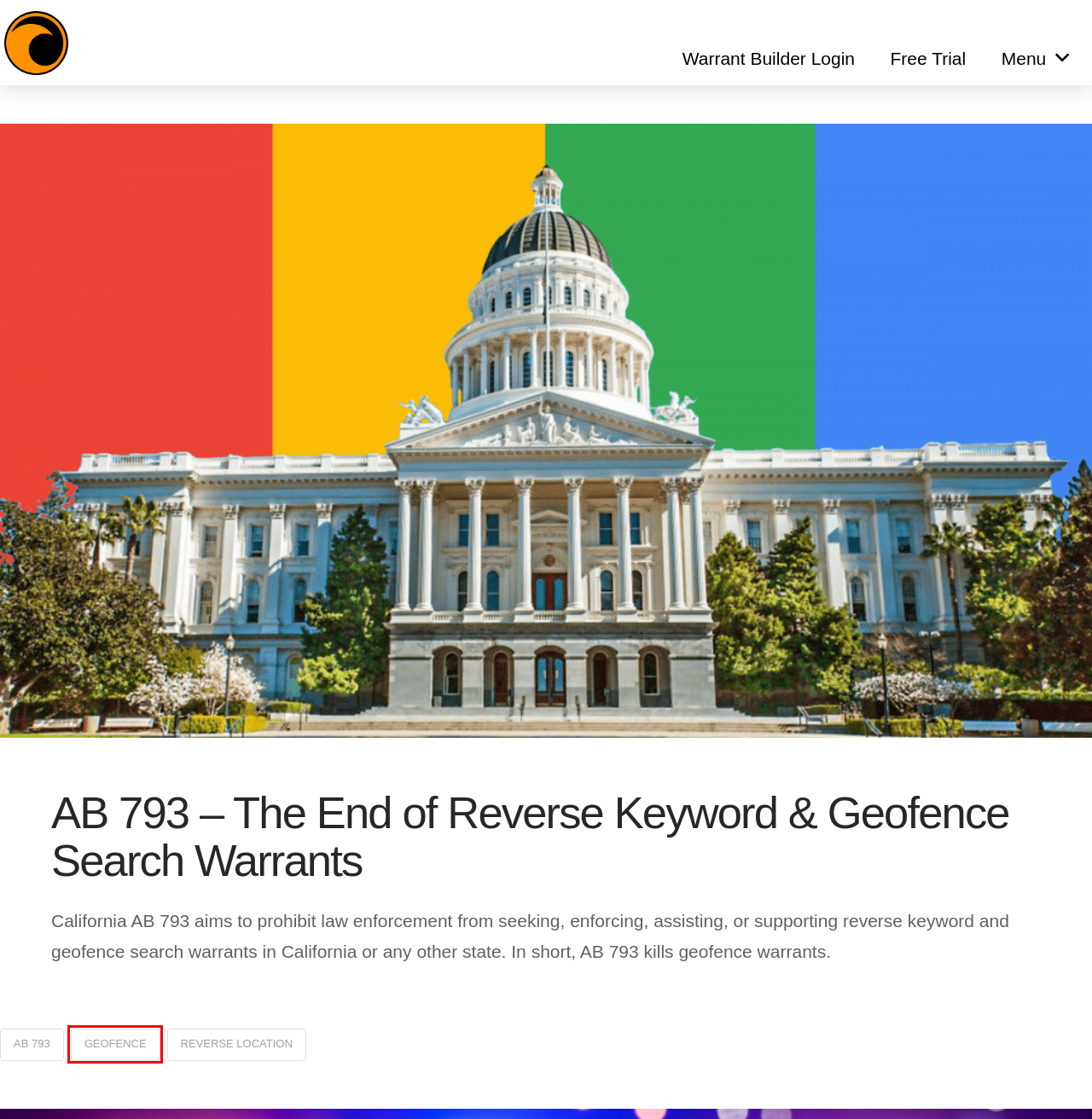Analyze the given webpage screenshot and identify the UI element within the red bounding box. Select the webpage description that best matches what you expect the new webpage to look like after clicking the element. Here are the candidates:
A. California Privacy Rights | Maverick Data Systems
B. geofence | Warrant Builder
C. California AB 1242: Search Warrant Abortion Attestation | Warrant Builder
D. California Electronic Communications Privacy Act: CalECPA Mandates
E. Reverse Location | Warrant Builder
F. SB178 | Warrant Builder
G. AB 793 – The End of Reverse Keyword & Geofence Search Warrants | Warrant Builder
H. Writing Google Geofence Search Warrants | Warrant Builder

B